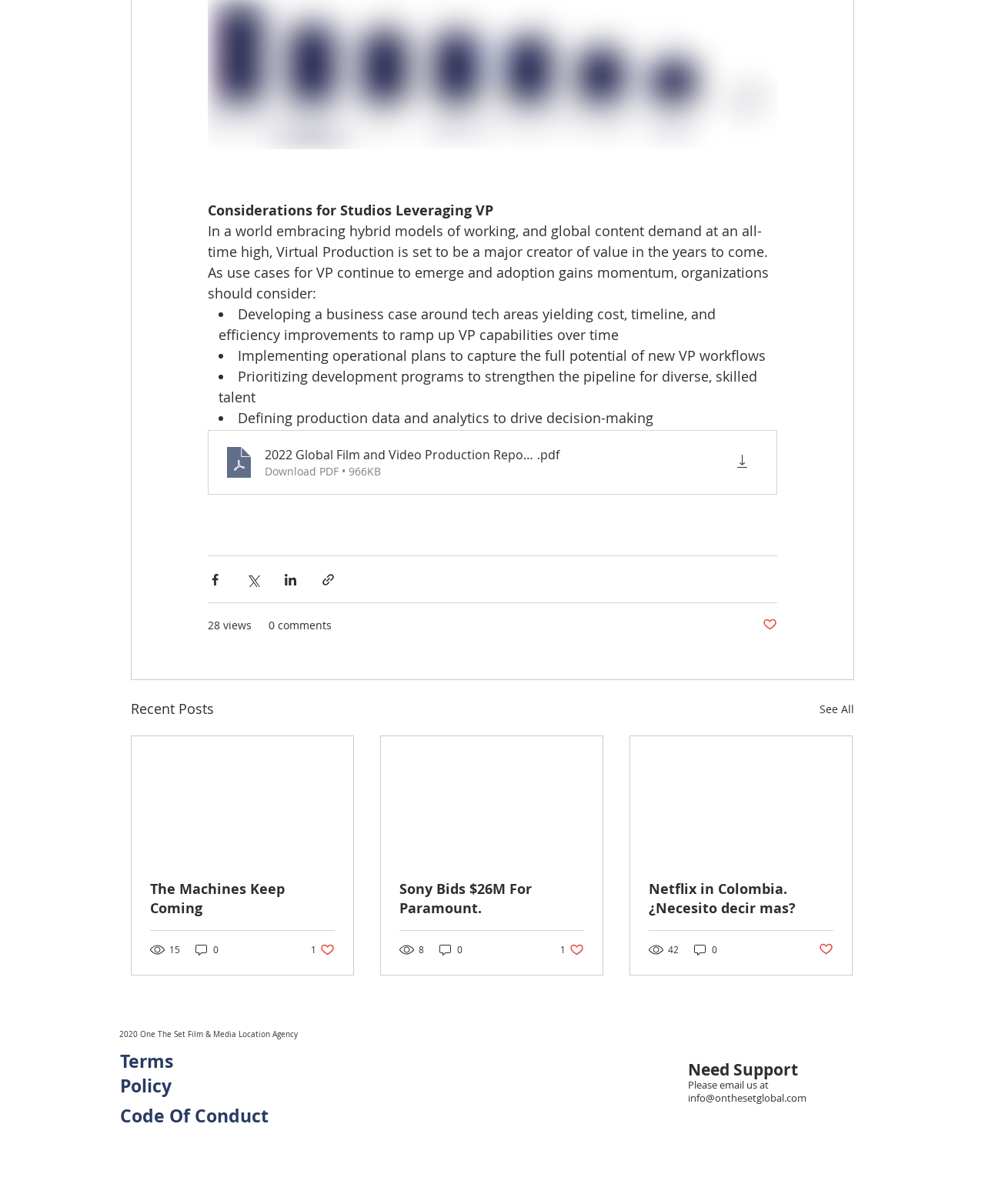What is the name of the company mentioned in the article 'Sony Bids $26M For Paramount.'?
Relying on the image, give a concise answer in one word or a brief phrase.

Sony